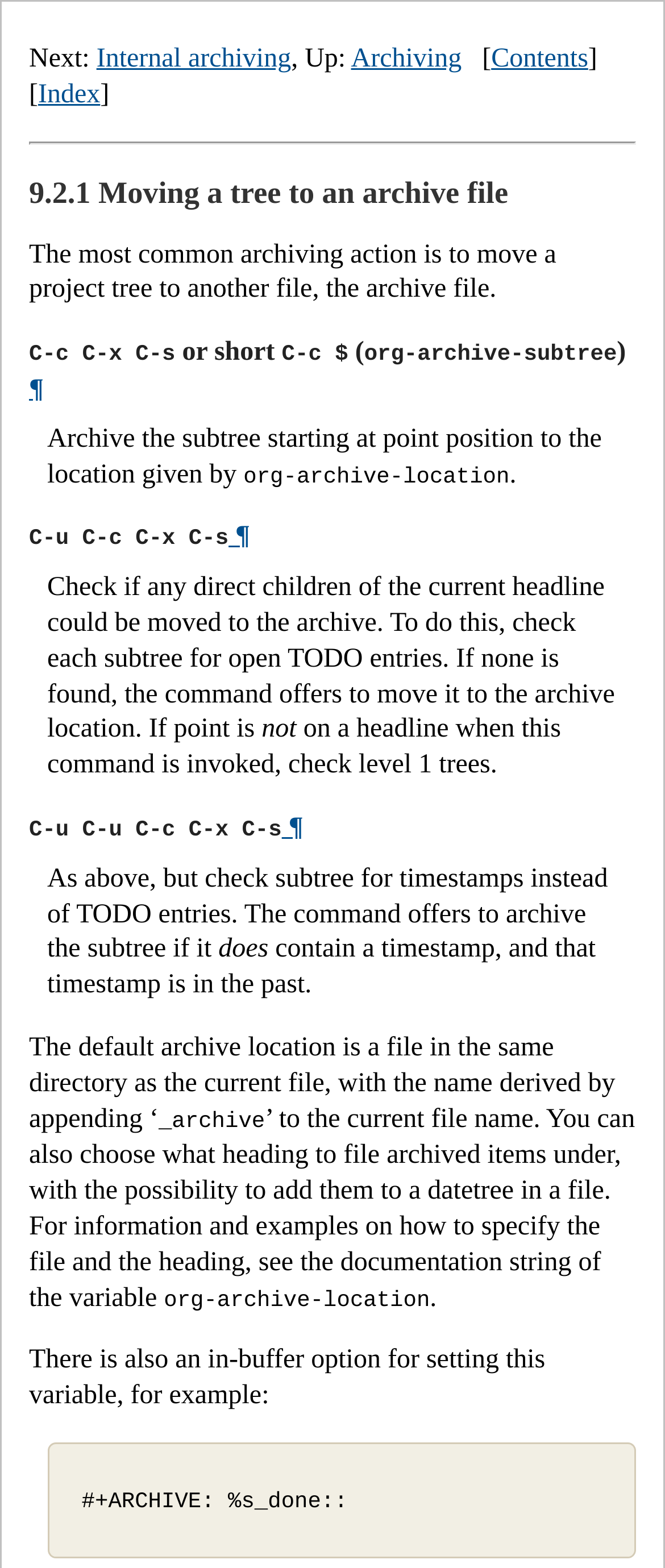What is the purpose of the in-buffer option #+ARCHIVE: %s_done::?
Can you give a detailed and elaborate answer to the question?

The in-buffer option #+ARCHIVE: %s_done:: is used to set the archive location, as shown in the example code snippet at the bottom of the webpage.